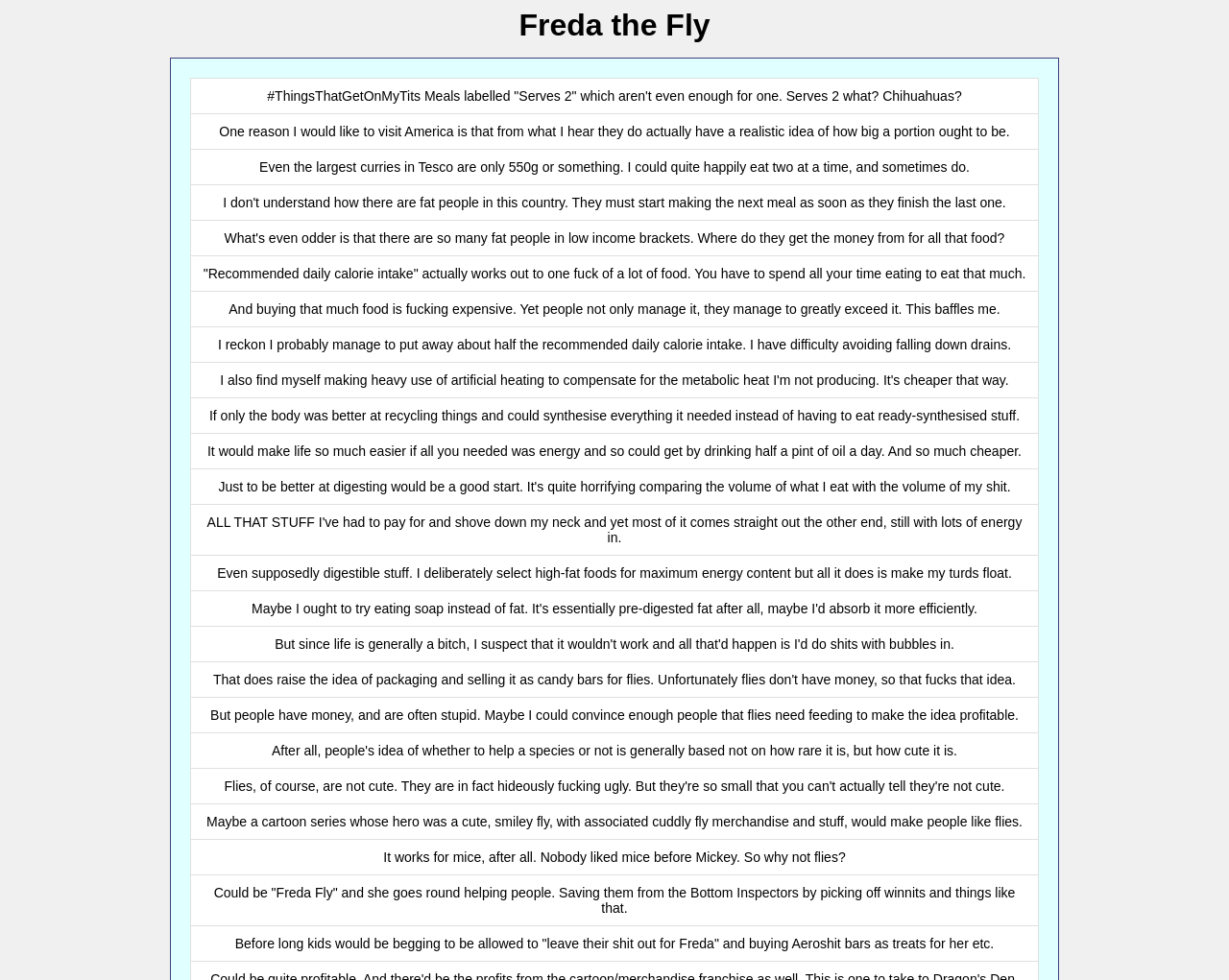Identify and provide the main heading of the webpage.

Freda the Fly